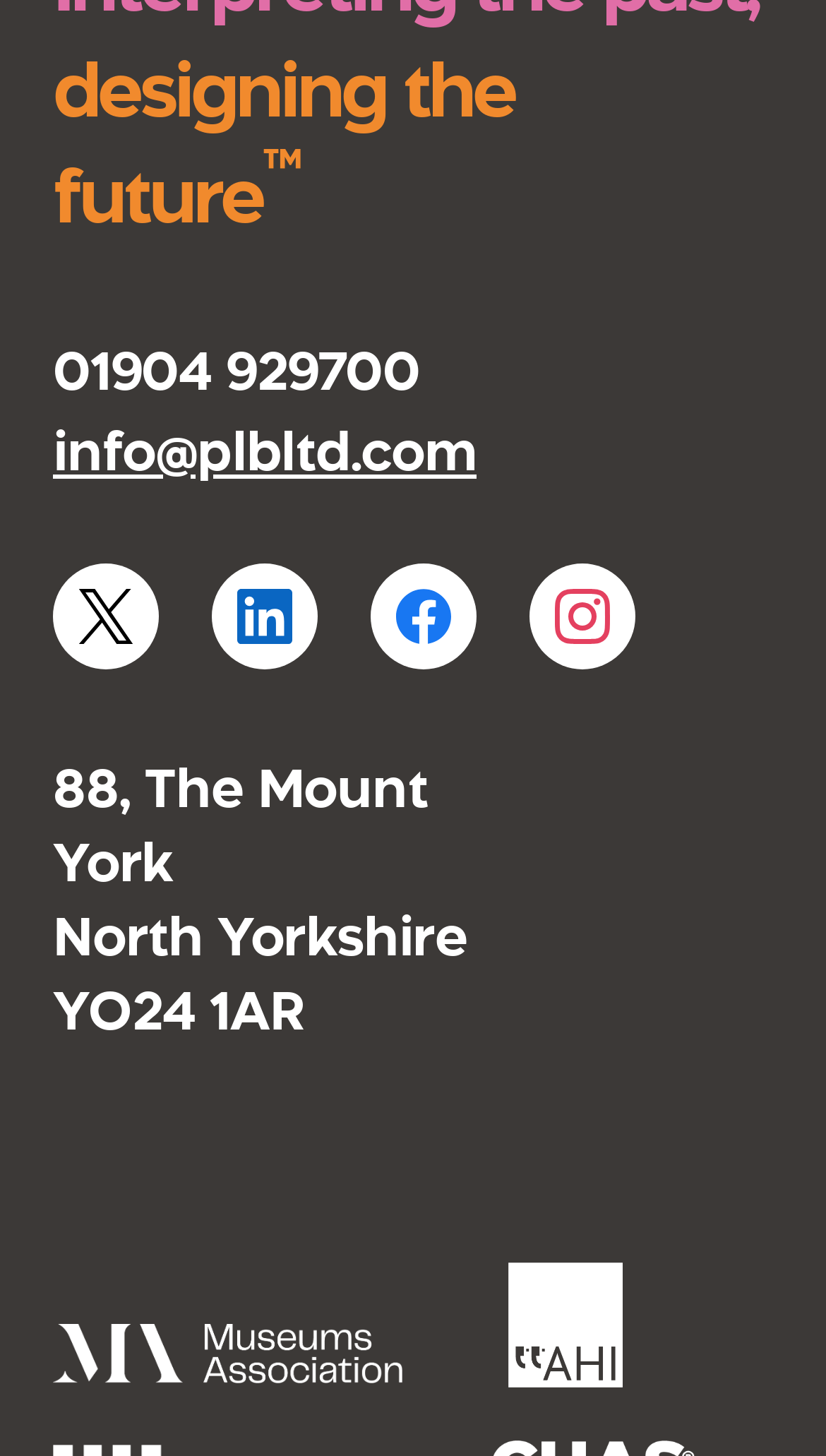Find the bounding box coordinates of the element you need to click on to perform this action: 'Follow on Linkedin'. The coordinates should be represented by four float values between 0 and 1, in the format [left, top, right, bottom].

[0.256, 0.388, 0.385, 0.46]